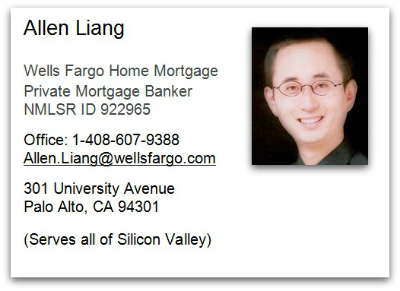Using the elements shown in the image, answer the question comprehensively: What is the office phone number of Allen Liang?

The office phone number is provided on the contact card, making it easily accessible for potential clients who want to reach out to Allen Liang for mortgage services.